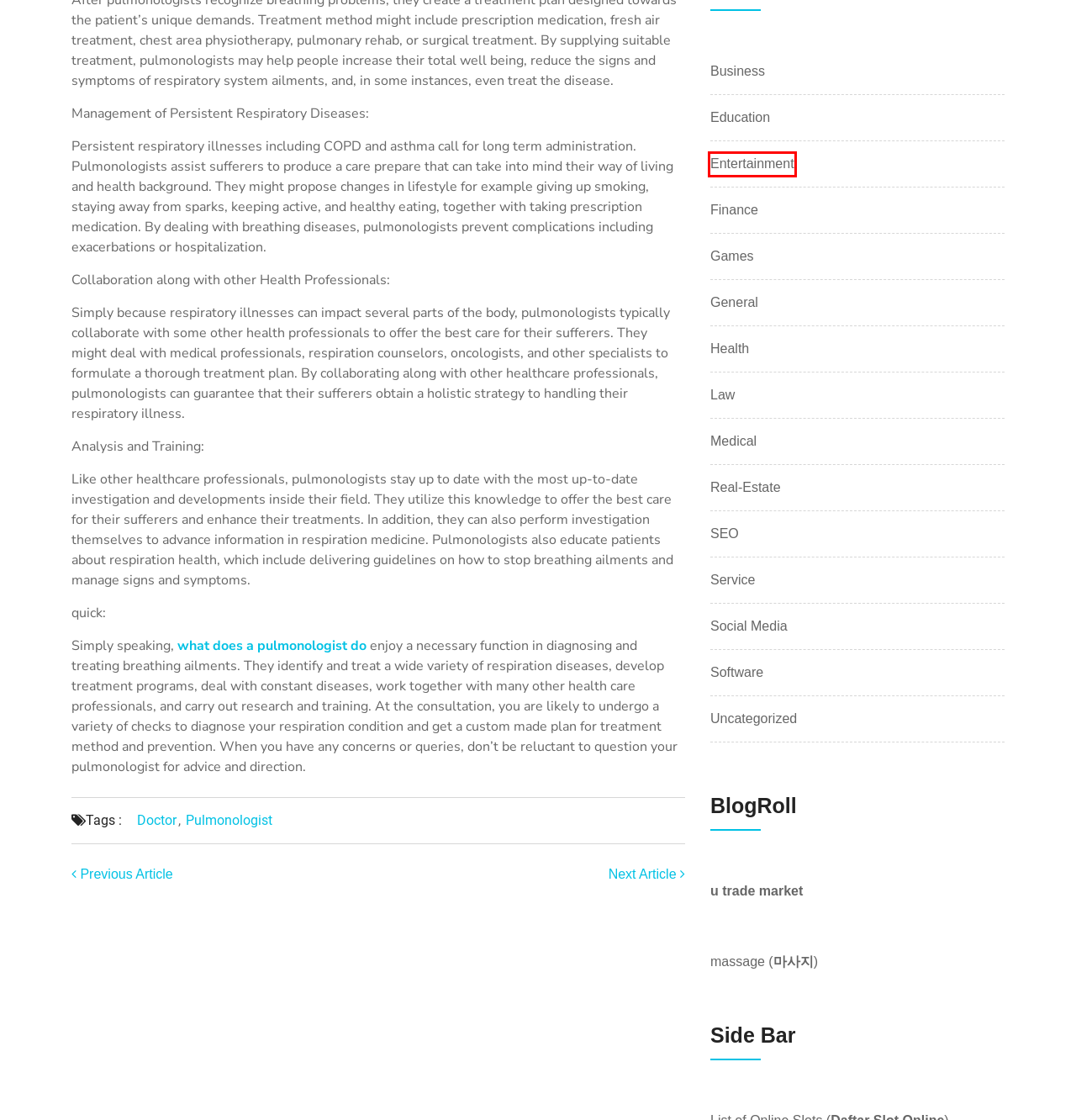Consider the screenshot of a webpage with a red bounding box and select the webpage description that best describes the new page that appears after clicking the element inside the red box. Here are the candidates:
A. Entertainment – Neverwhere
B. Social Media – Neverwhere
C. Education – Neverwhere
D. How Long Does Suboxone Stay in Your System? – Neverwhere
E. Rejuvenation in Incheon: Exploring Massage Retreats – Neverwhere
F. Uncategorized – Neverwhere
G. Finance – Neverwhere
H. Software – Neverwhere

A